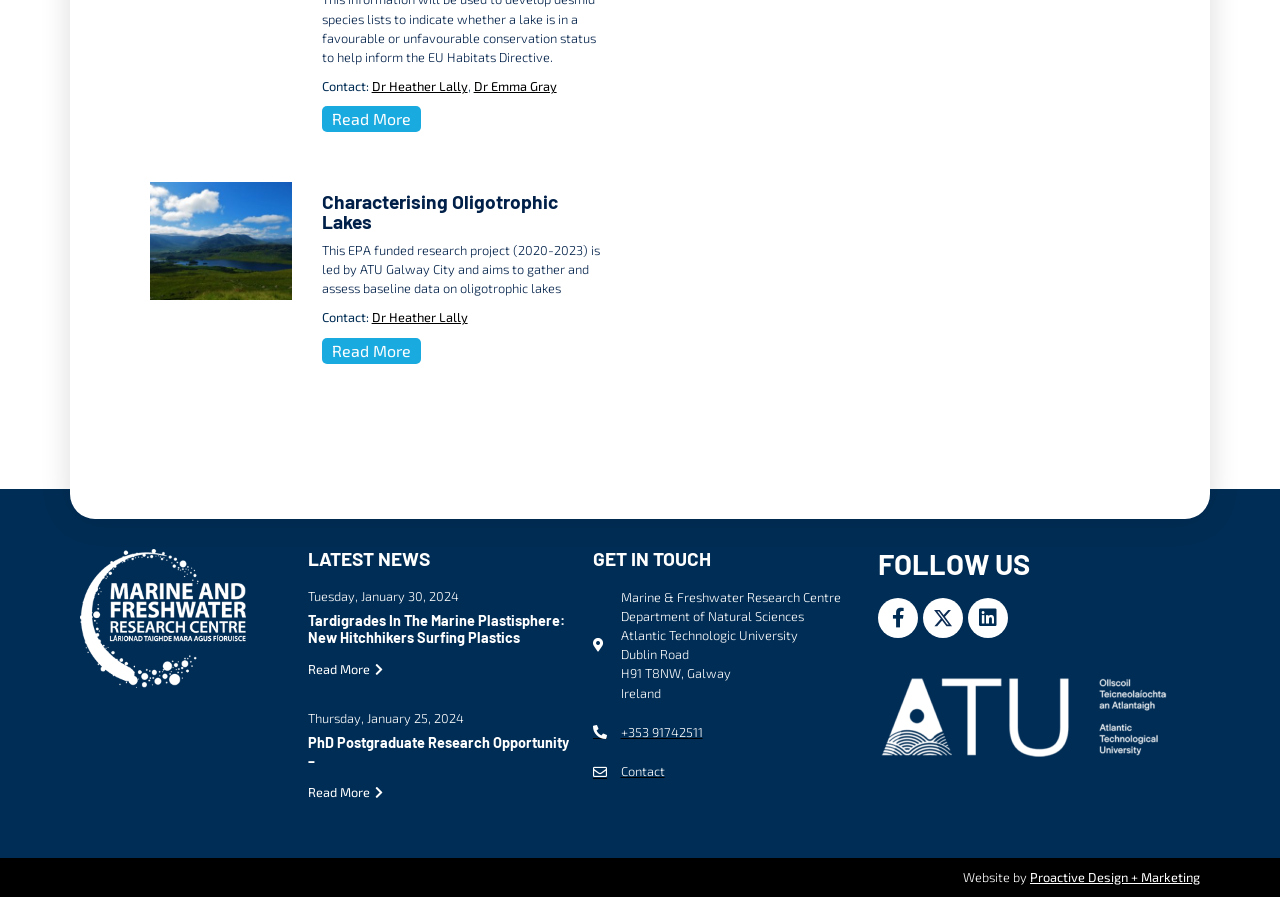Please identify the bounding box coordinates of the region to click in order to complete the given instruction: "Contact Dr Heather Lally". The coordinates should be four float numbers between 0 and 1, i.e., [left, top, right, bottom].

[0.29, 0.087, 0.365, 0.105]